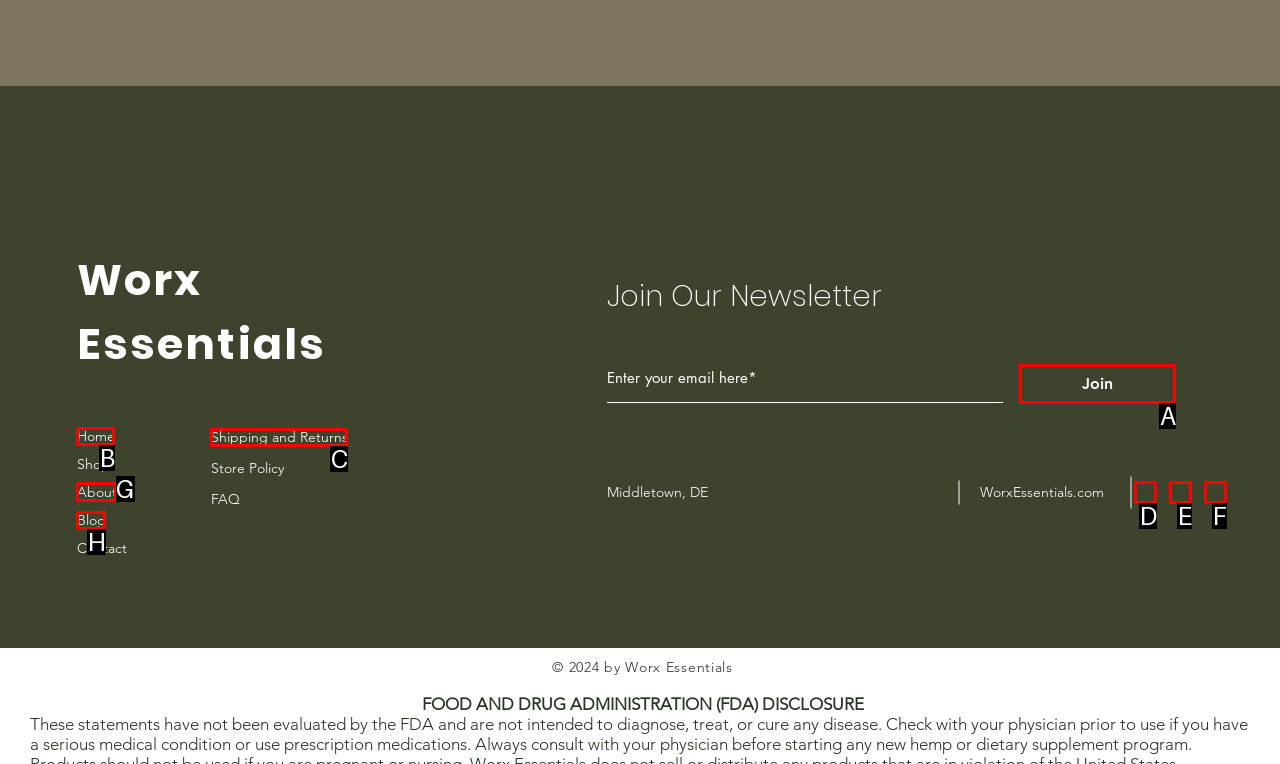Decide which UI element to click to accomplish the task: Visit the 'About' page
Respond with the corresponding option letter.

G